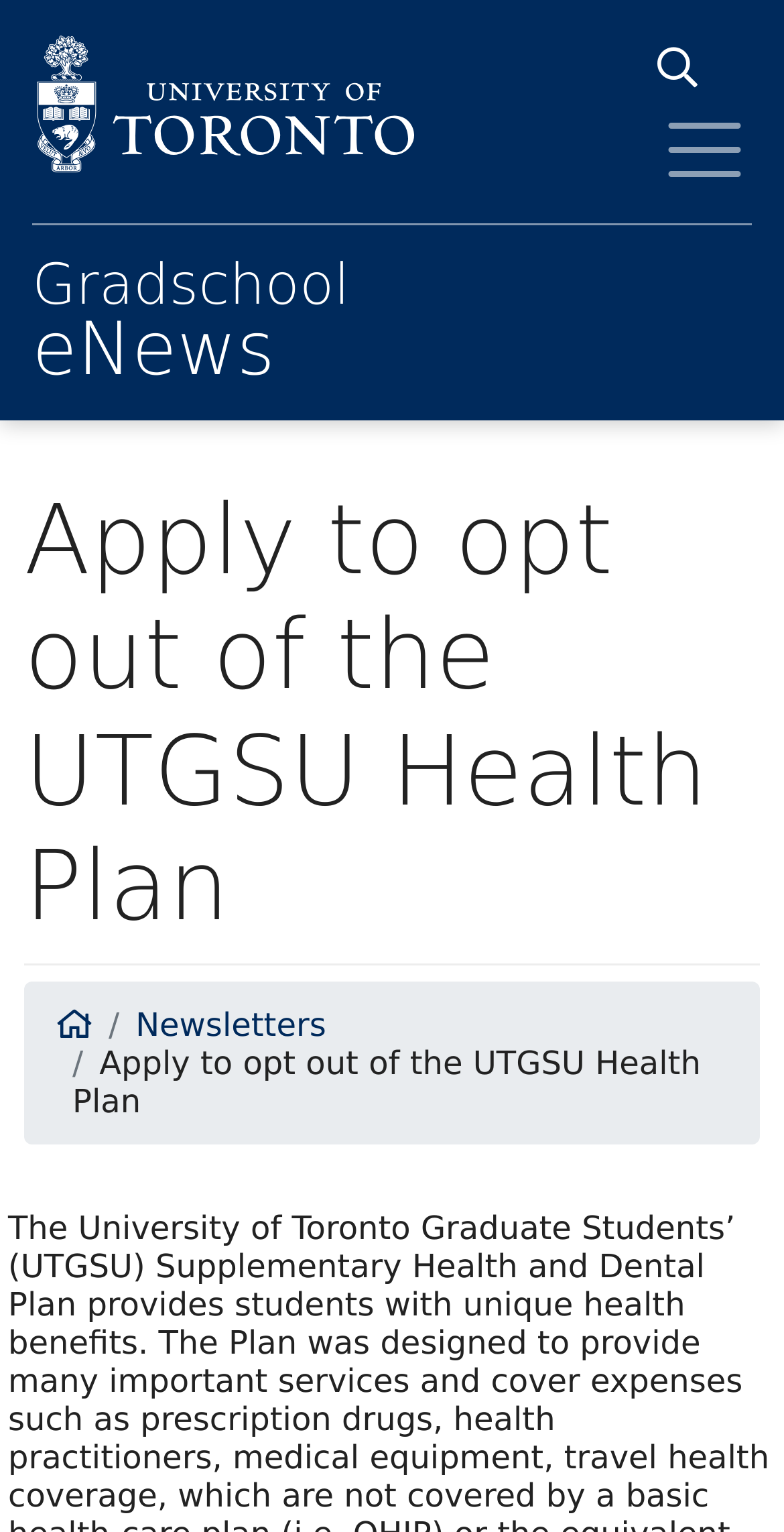Extract the bounding box coordinates for the UI element described by the text: "Gradschool eNews". The coordinates should be in the form of [left, top, right, bottom] with values between 0 and 1.

[0.041, 0.147, 0.446, 0.253]